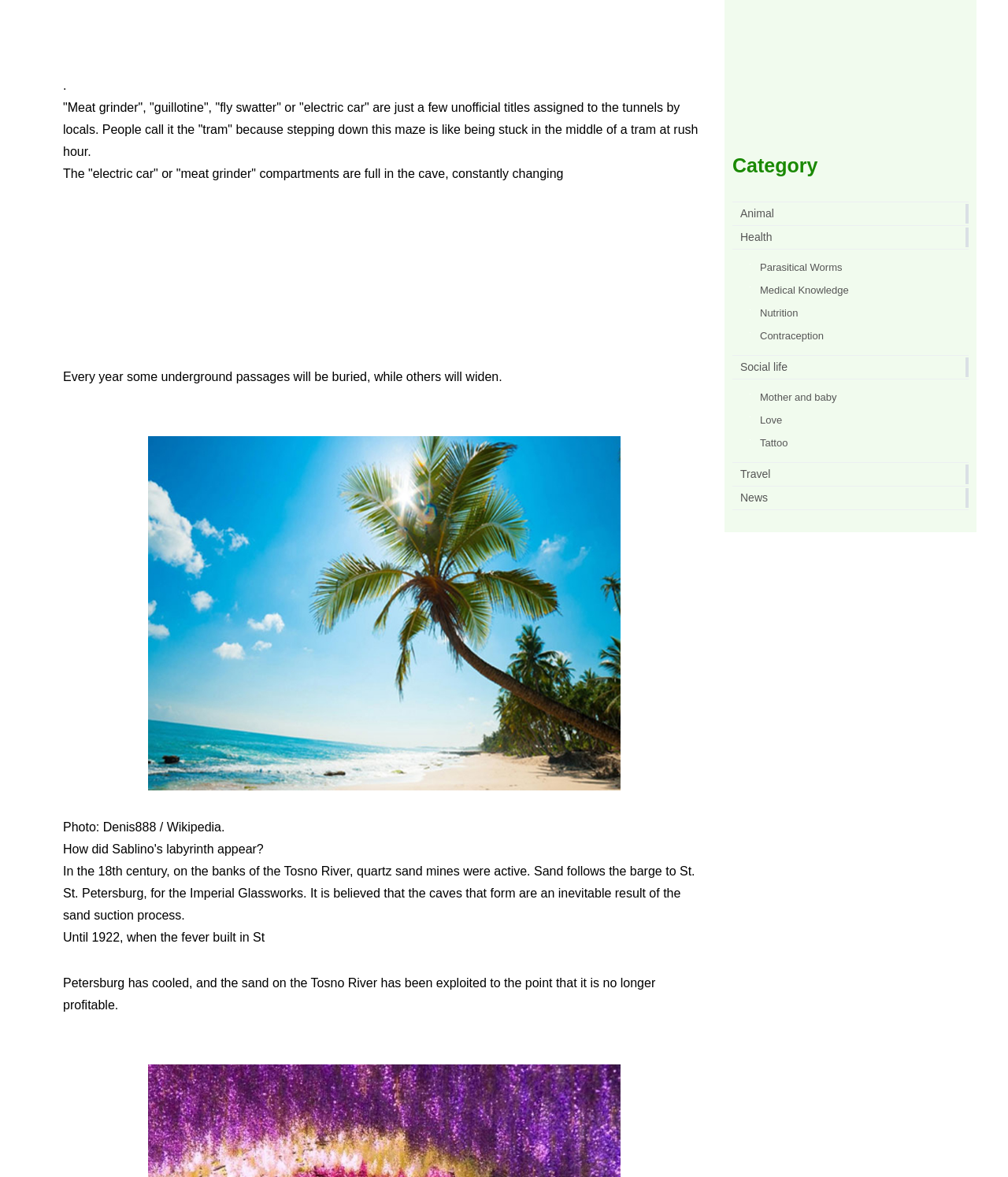Determine the bounding box for the described UI element: "Mother and baby".

[0.744, 0.33, 0.961, 0.345]